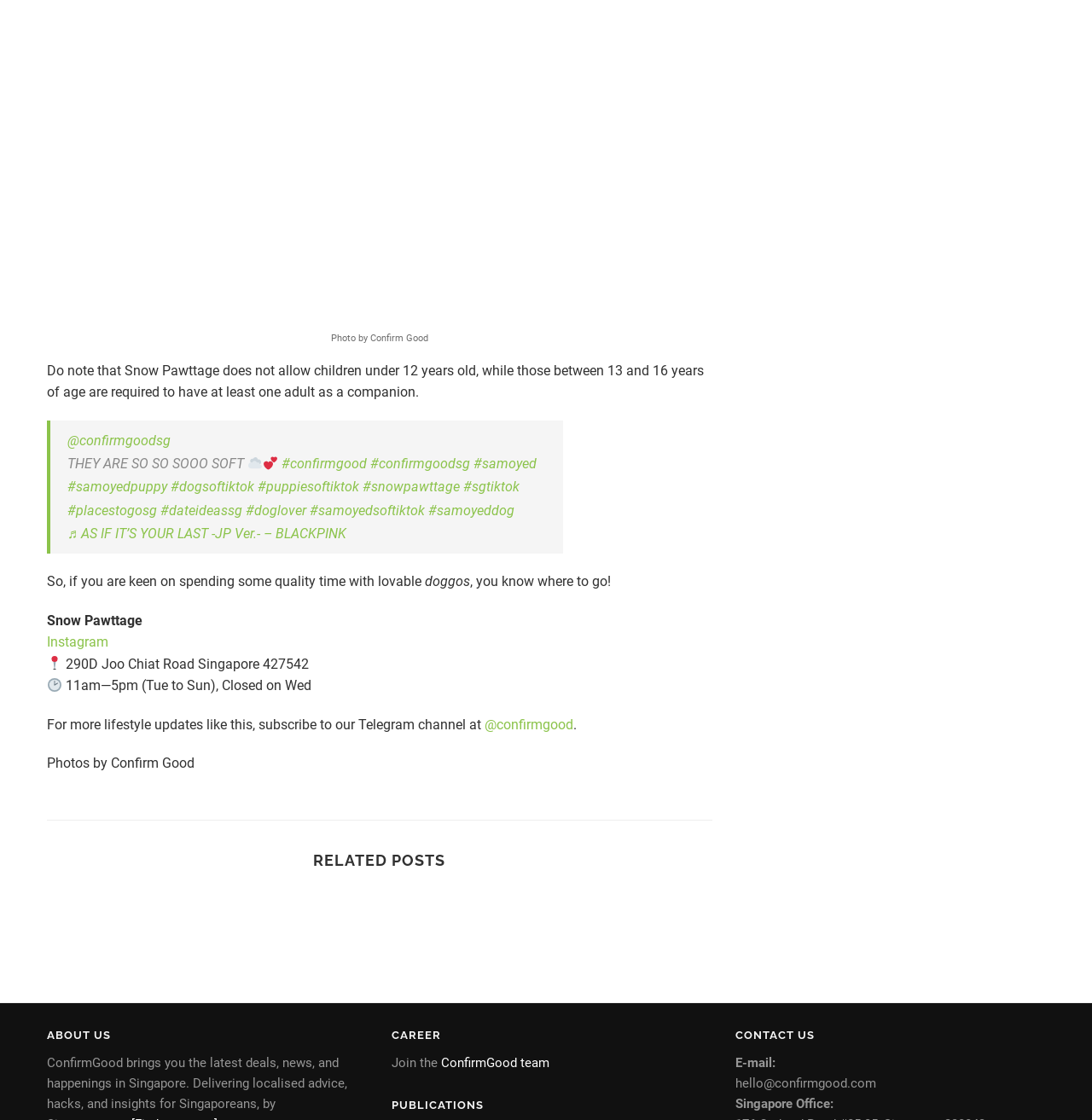Determine the bounding box coordinates in the format (top-left x, top-left y, bottom-right x, bottom-right y). Ensure all values are floating point numbers between 0 and 1. Identify the bounding box of the UI element described by: ConfirmGood team

[0.404, 0.942, 0.503, 0.956]